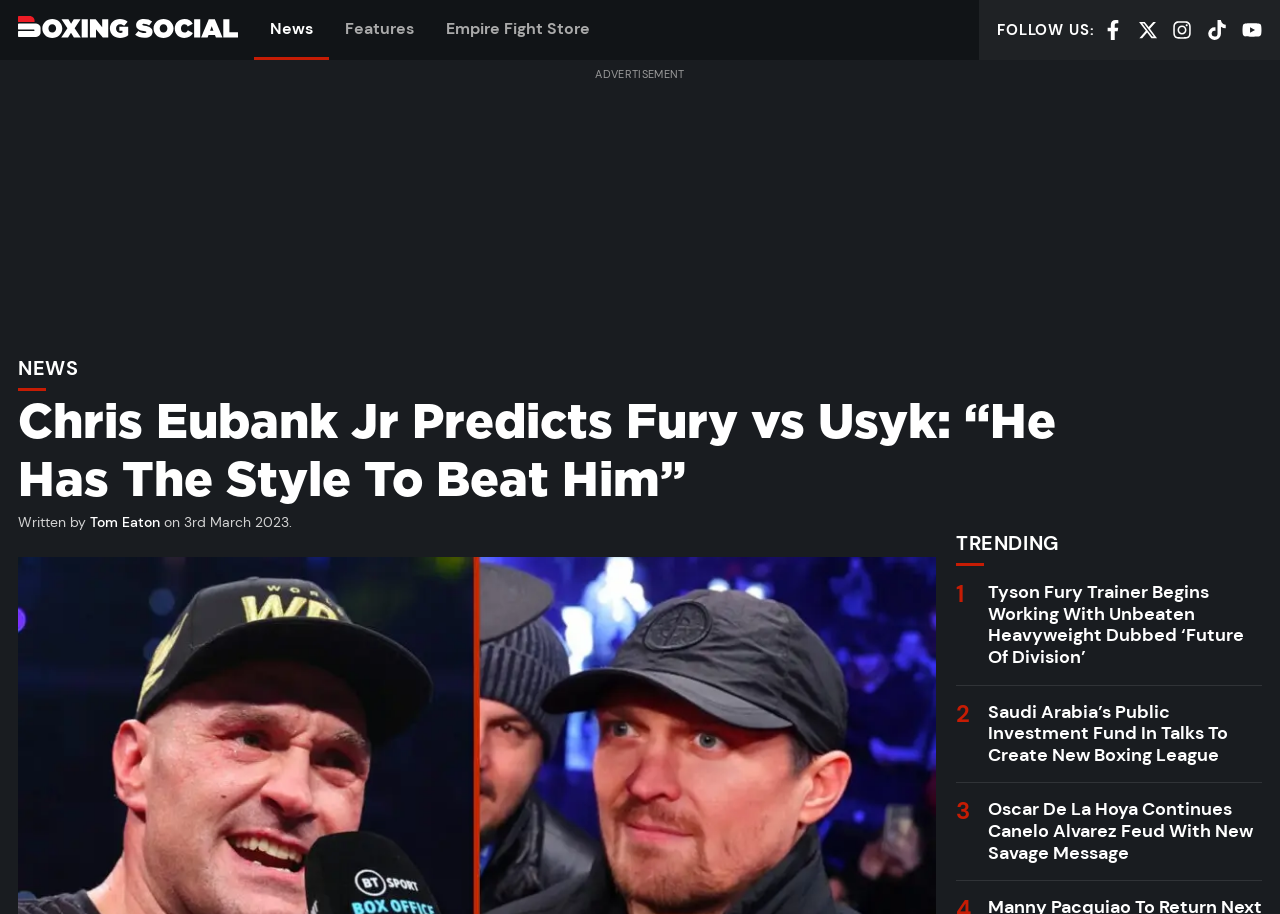Determine the bounding box coordinates for the element that should be clicked to follow this instruction: "Visit the News page". The coordinates should be given as four float numbers between 0 and 1, in the format [left, top, right, bottom].

[0.198, 0.0, 0.257, 0.066]